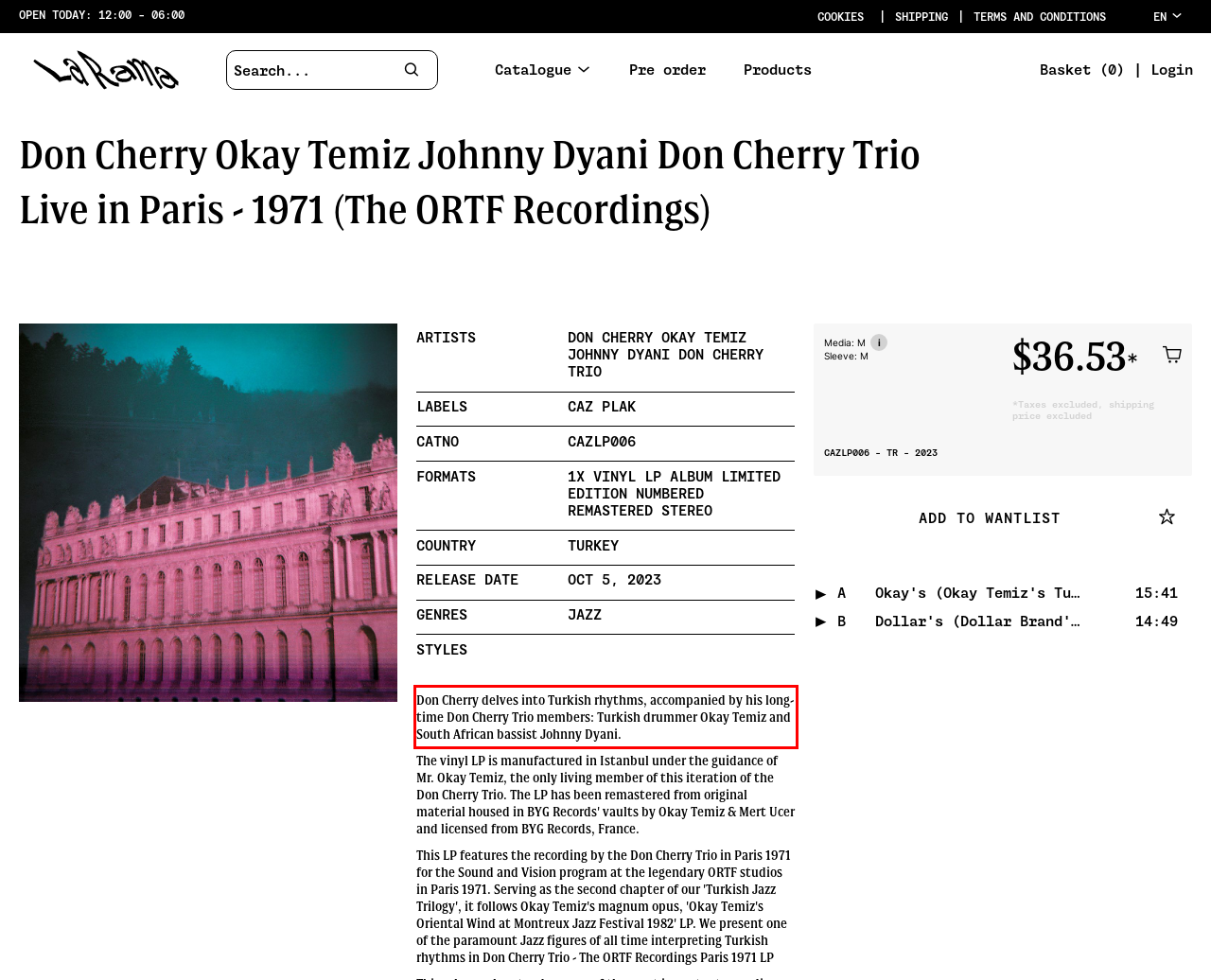Review the webpage screenshot provided, and perform OCR to extract the text from the red bounding box.

Don Cherry delves into Turkish rhythms, accompanied by his long-time Don Cherry Trio members: Turkish drummer Okay Temiz and South African bassist Johnny Dyani.